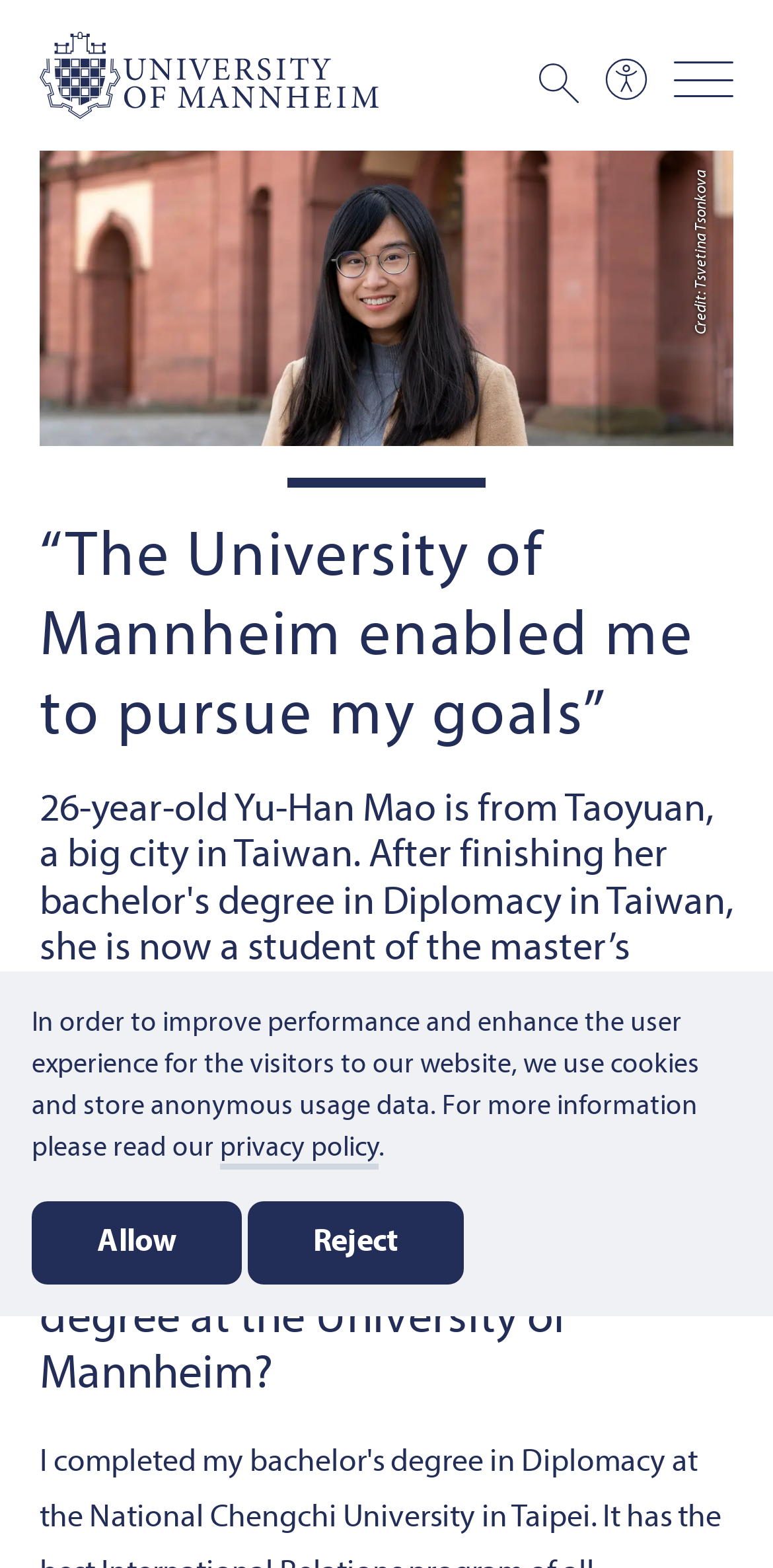Refer to the image and answer the question with as much detail as possible: What is the city where Yu-Han Mao is from?

The heading on the webpage mentions that Yu-Han Mao is from Taoyuan, a big city in Taiwan. This information is present in the heading that describes Yu-Han Mao's background.